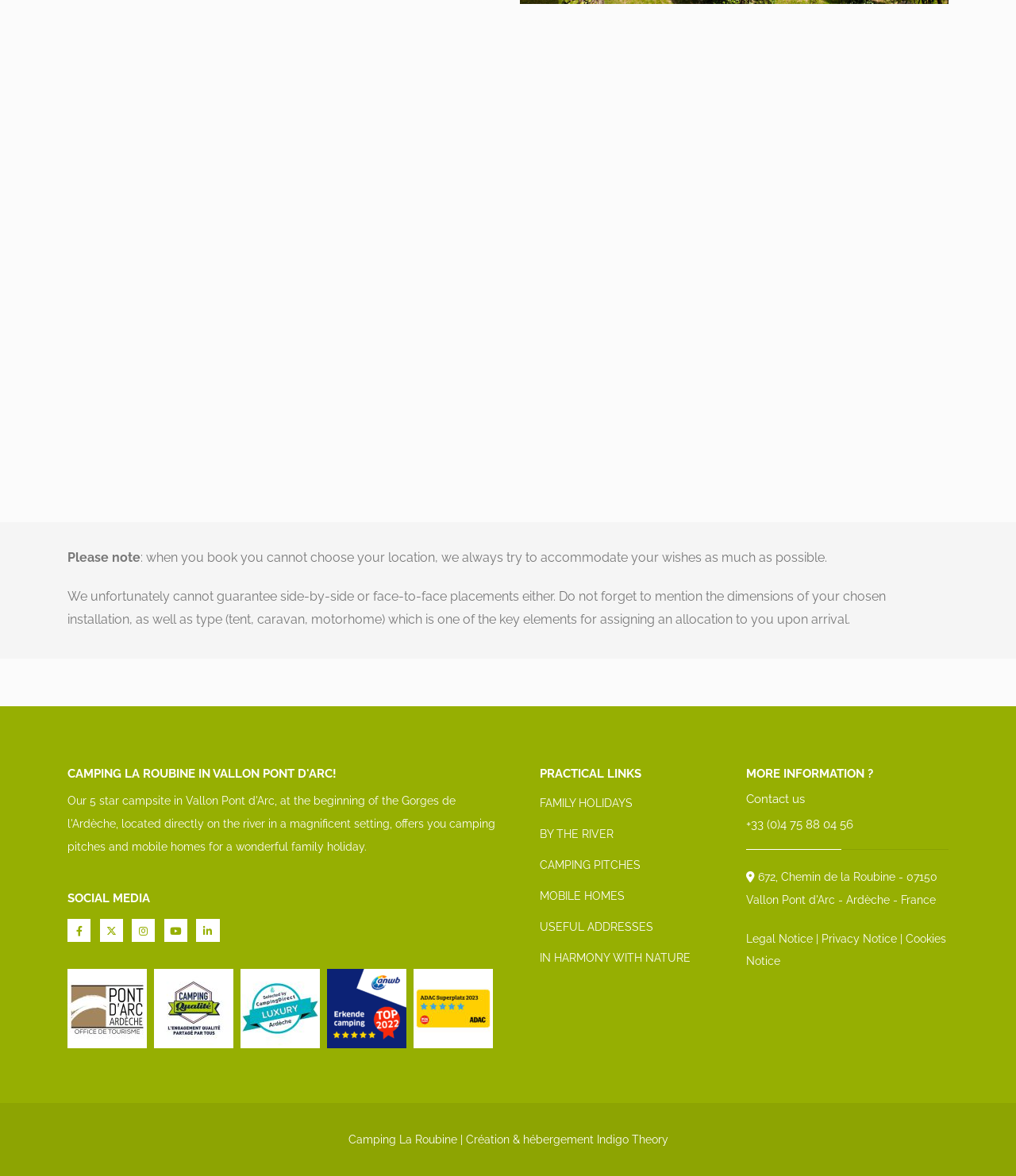What is the name of the campsite?
Make sure to answer the question with a detailed and comprehensive explanation.

The name of the campsite is mentioned in the link 'Camping La Roubine ' at the top of the webpage, and also in the image 'Camping La Roubine' with the same bounding box coordinates.